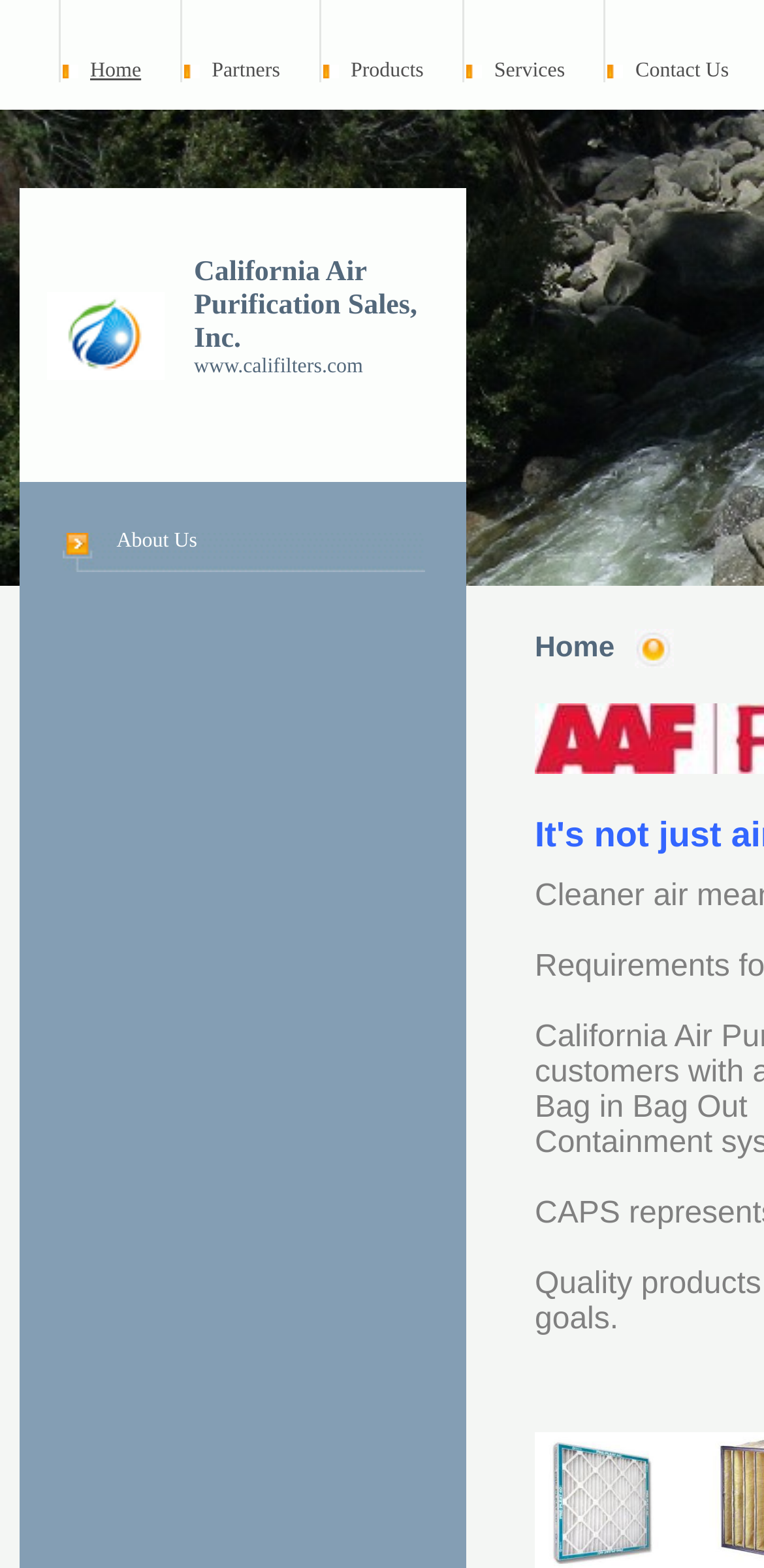Summarize the webpage comprehensively, mentioning all visible components.

The webpage is the homepage of California Air Purification Sales, Inc. At the top, there is a navigation menu with several links, including "Home", "Partners", "Products", "Services", and "Contact Us". These links are evenly spaced and aligned horizontally across the top of the page.

Below the navigation menu, there is a section with the company's name, "California Air Purification Sales, Inc.", and its website, "www.califilters.com". This section is divided into two columns, with the company name on the left and the website on the right.

Further down the page, there are three columns of content. The left column has a link to "About Us", while the middle column appears to be empty. The right column has a section with the title "Home" and an image below it.

There are several images scattered throughout the page, but they do not appear to be related to any specific content. The page also has some empty space, suggesting that it may not be fully populated with content.

Overall, the page has a simple and organized layout, with clear headings and concise text.